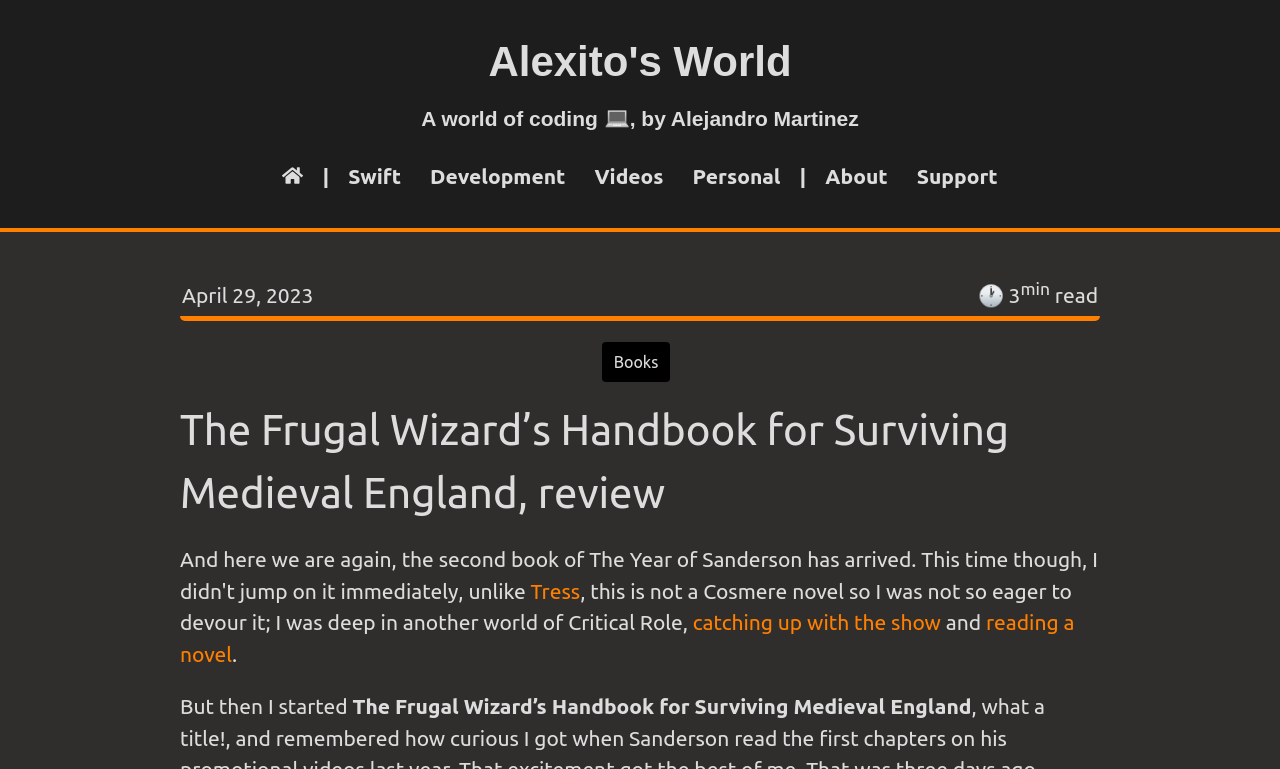Find the bounding box coordinates corresponding to the UI element with the description: "Swift". The coordinates should be formatted as [left, top, right, bottom], with values as floats between 0 and 1.

[0.264, 0.202, 0.321, 0.254]